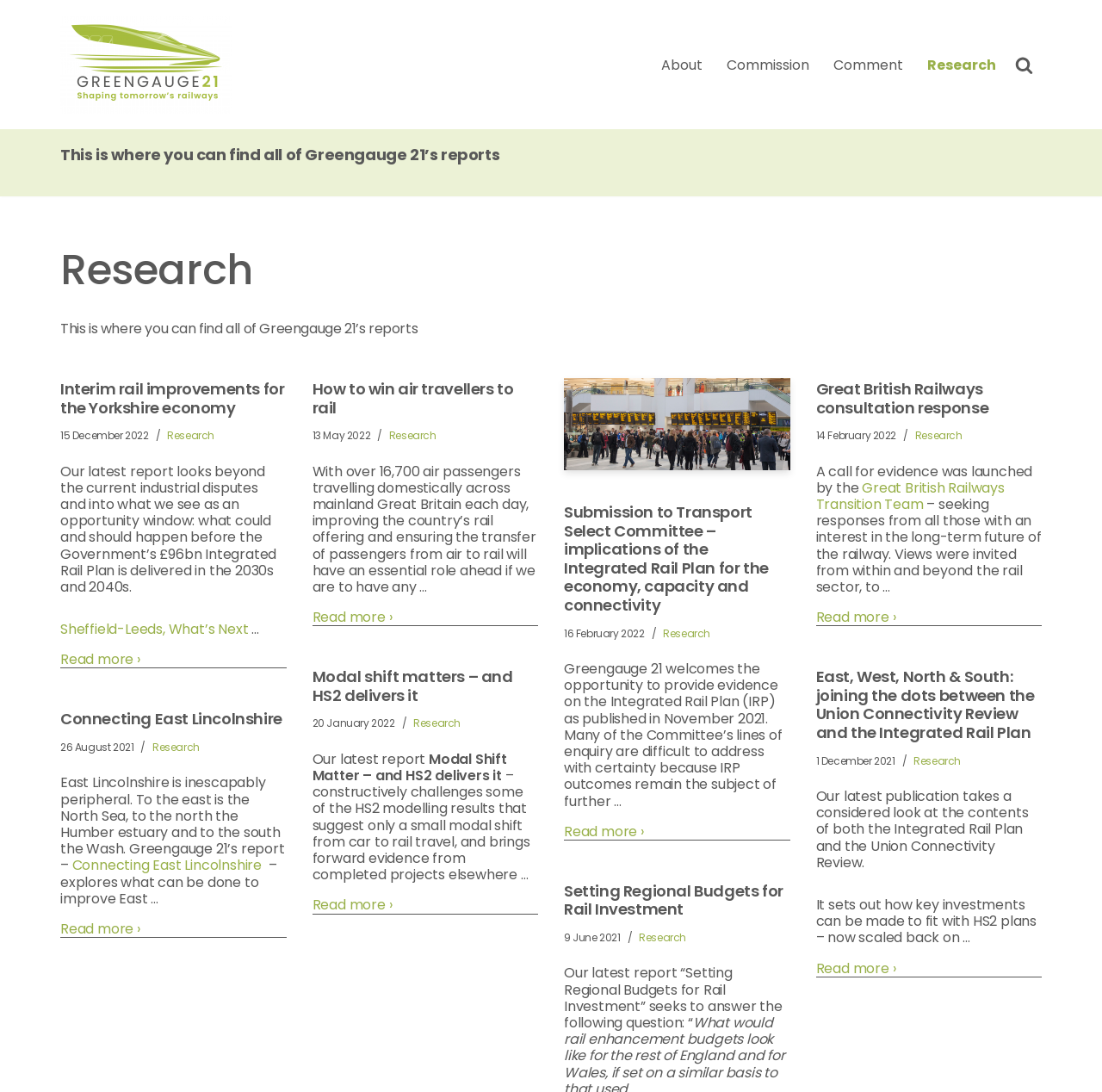Find the bounding box coordinates of the clickable area that will achieve the following instruction: "Go to the Research page".

[0.841, 0.049, 0.904, 0.07]